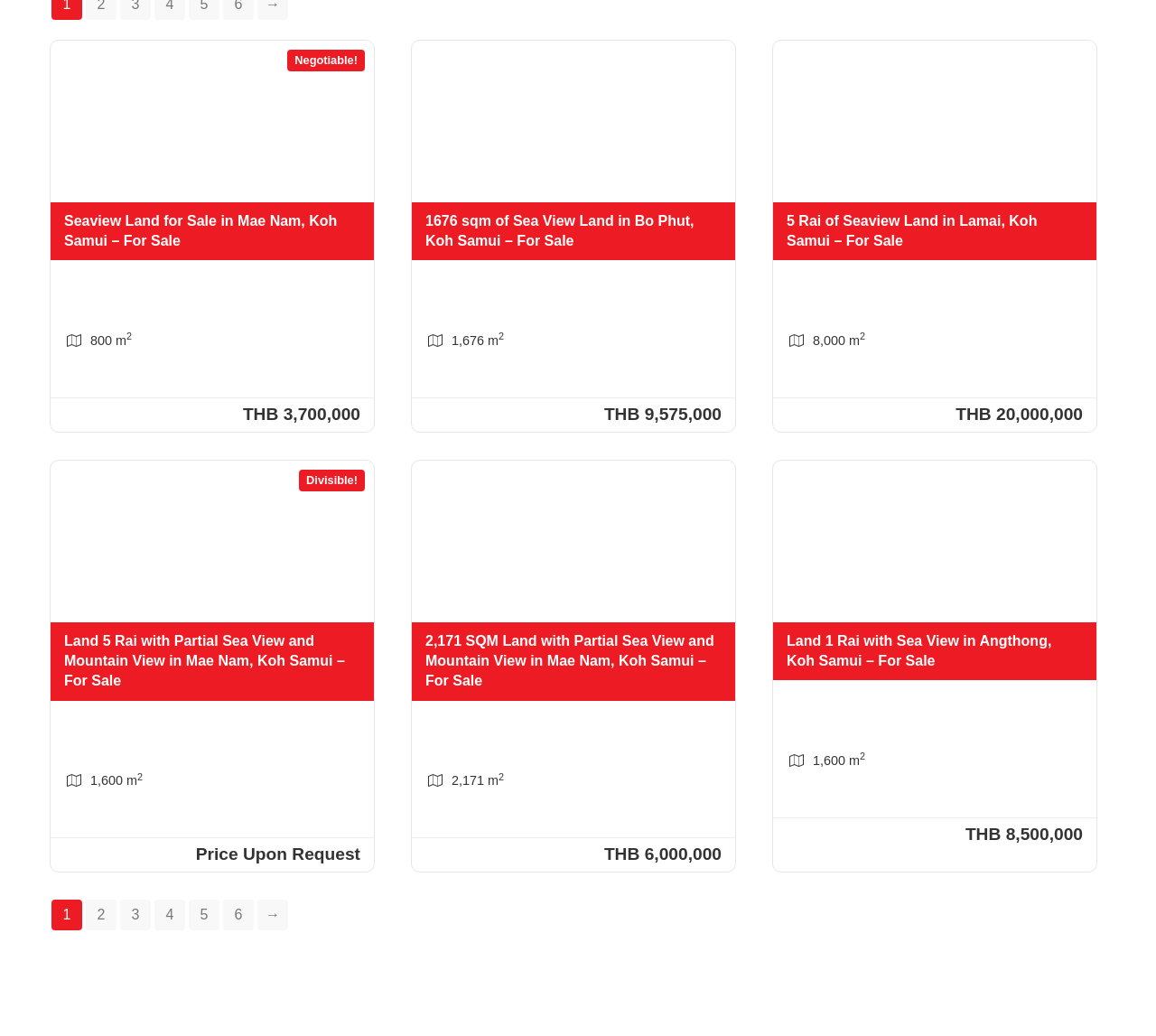Can you provide the bounding box coordinates for the element that should be clicked to implement the instruction: "View Item"?

None